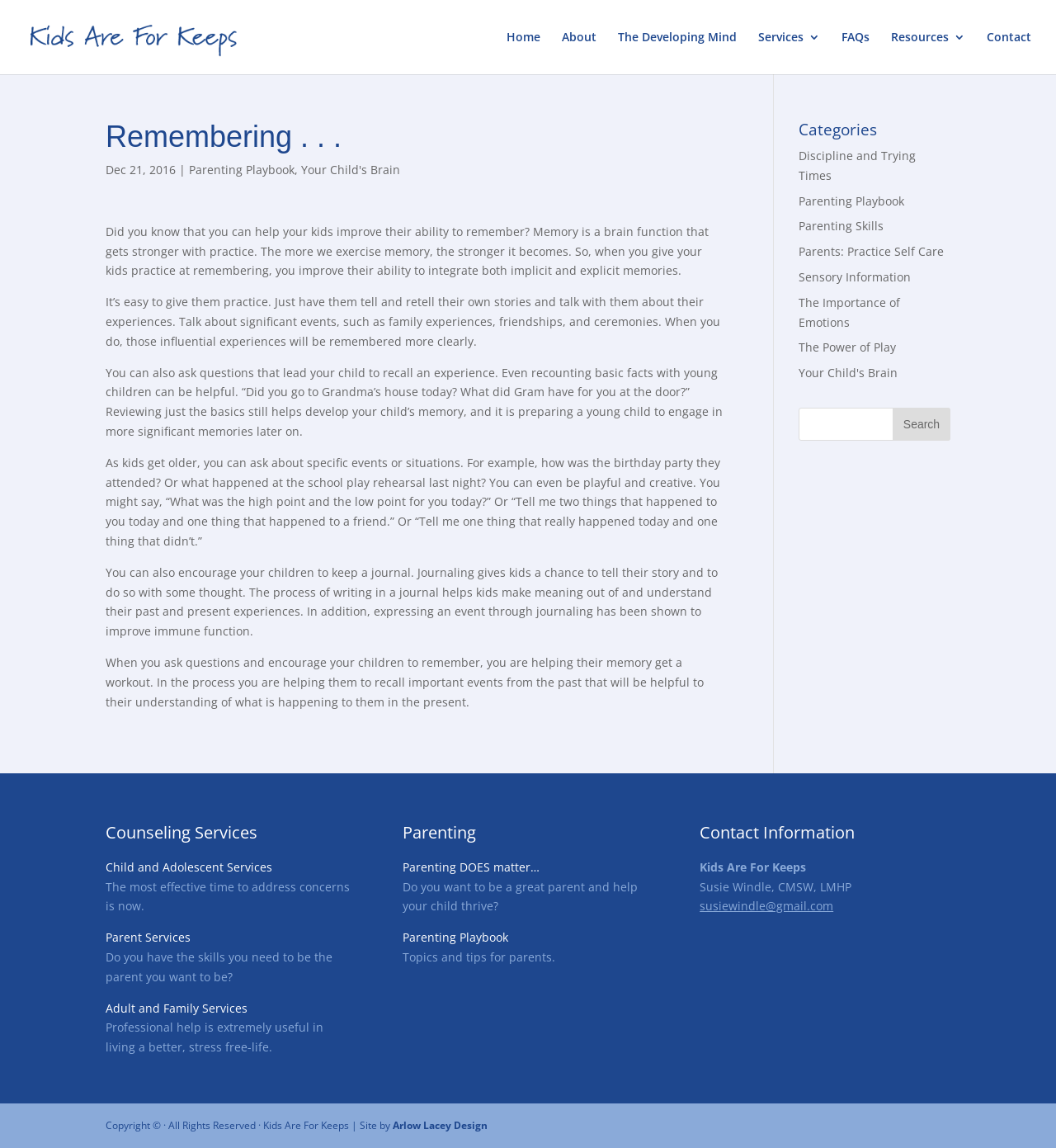Determine the bounding box coordinates for the HTML element described here: "About".

[0.532, 0.027, 0.565, 0.065]